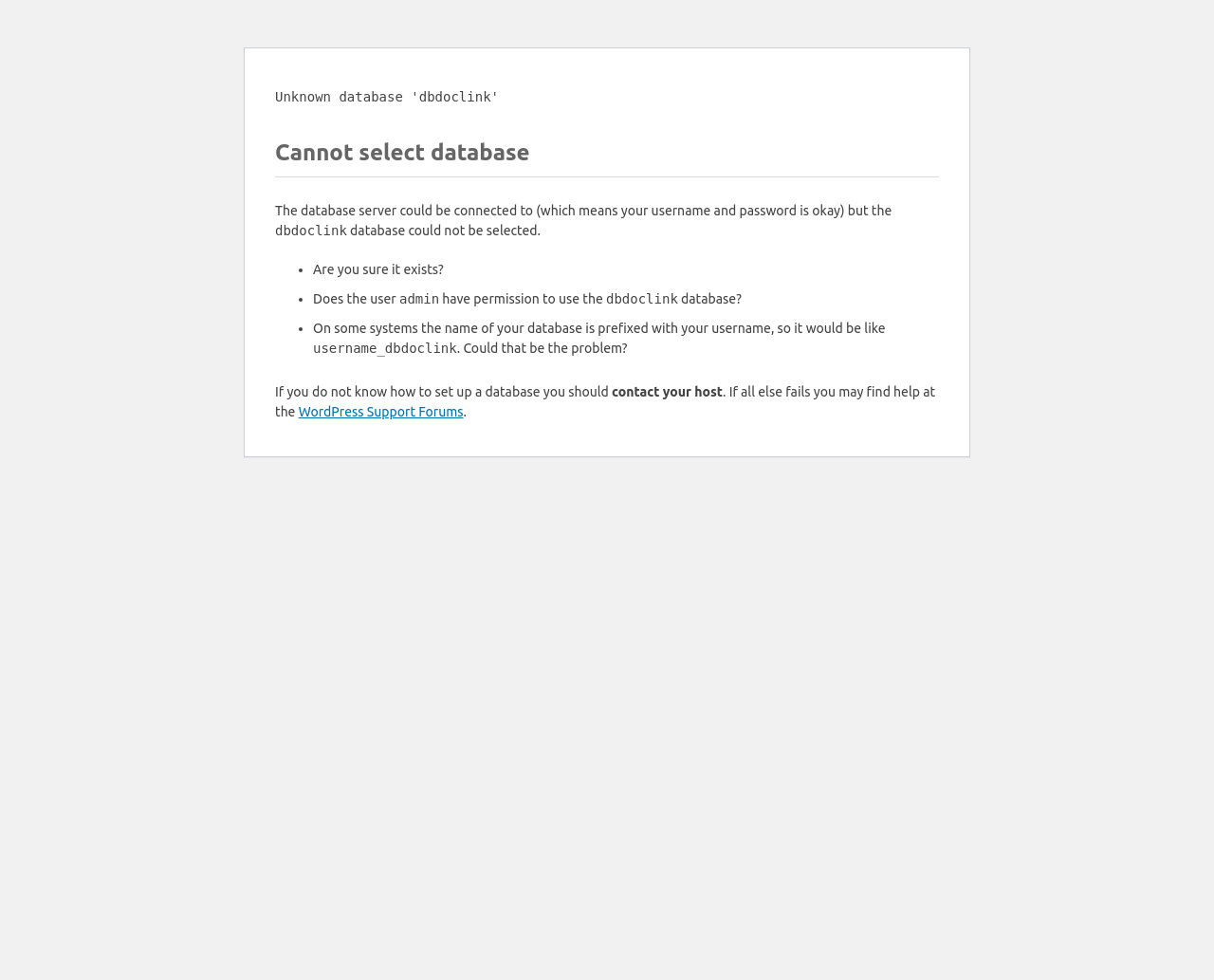Give a detailed account of the webpage's layout and content.

The webpage appears to be an error page from WordPress, with a heading "Cannot select database" at the top center of the page. Below the heading, there is a paragraph of text explaining the possible reasons for the error, including the possibility that the database server could be connected to but the database could not be selected.

To the left of the paragraph, there is a list of bullet points with three items. The first item asks if the user is sure the database exists, the second item questions whether the user has permission to use the database, and the third item suggests that the database name might be prefixed with the username.

Below the list, there is another paragraph of text that advises the user to contact their host if they do not know how to set up a database. This paragraph also mentions the WordPress Support Forums as a possible resource for help.

There are no images on the page, and the layout is primarily composed of text elements. The text is organized in a clear and readable manner, with headings and bullet points used to break up the content and make it easier to understand.